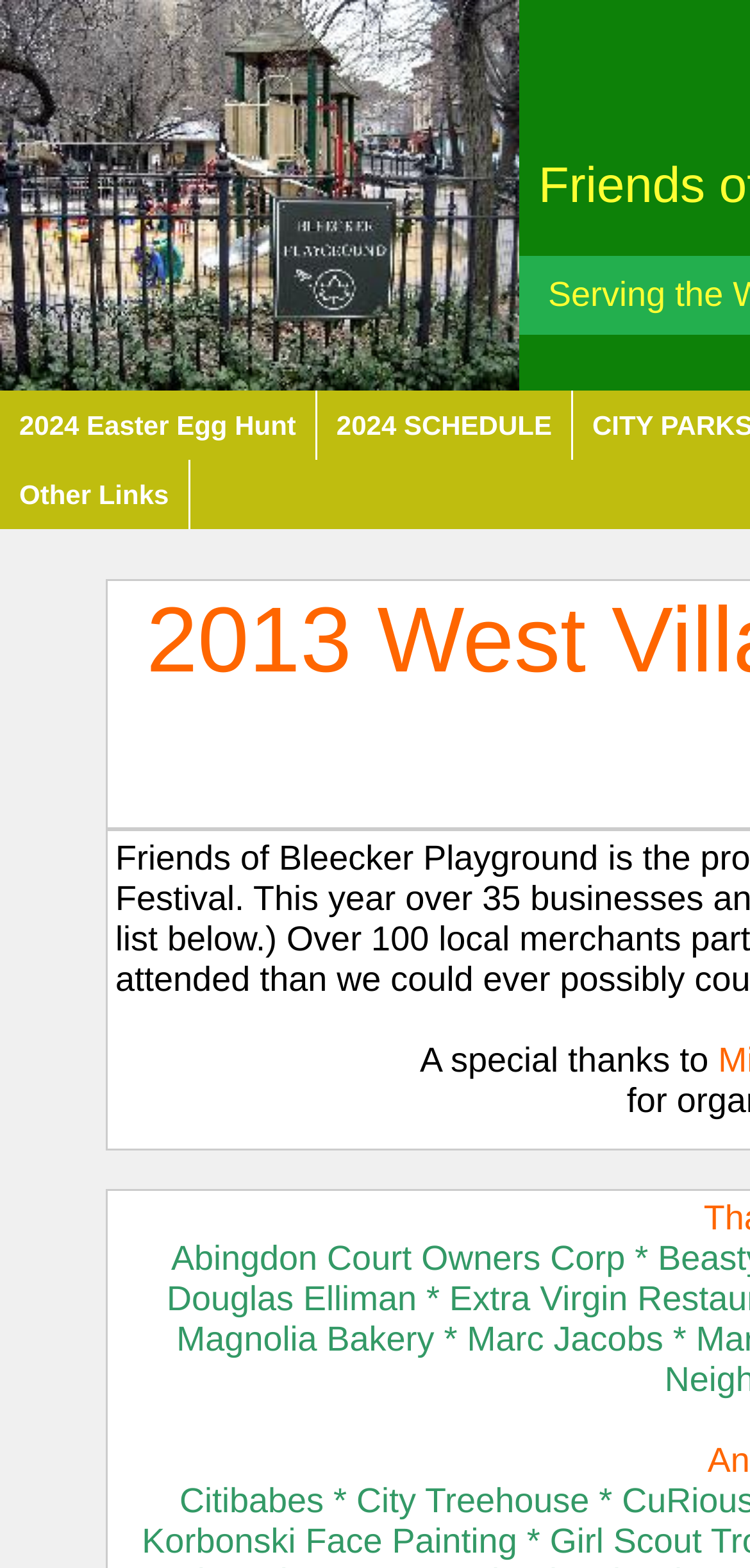Provide a short answer using a single word or phrase for the following question: 
How many links are present on the webpage?

3